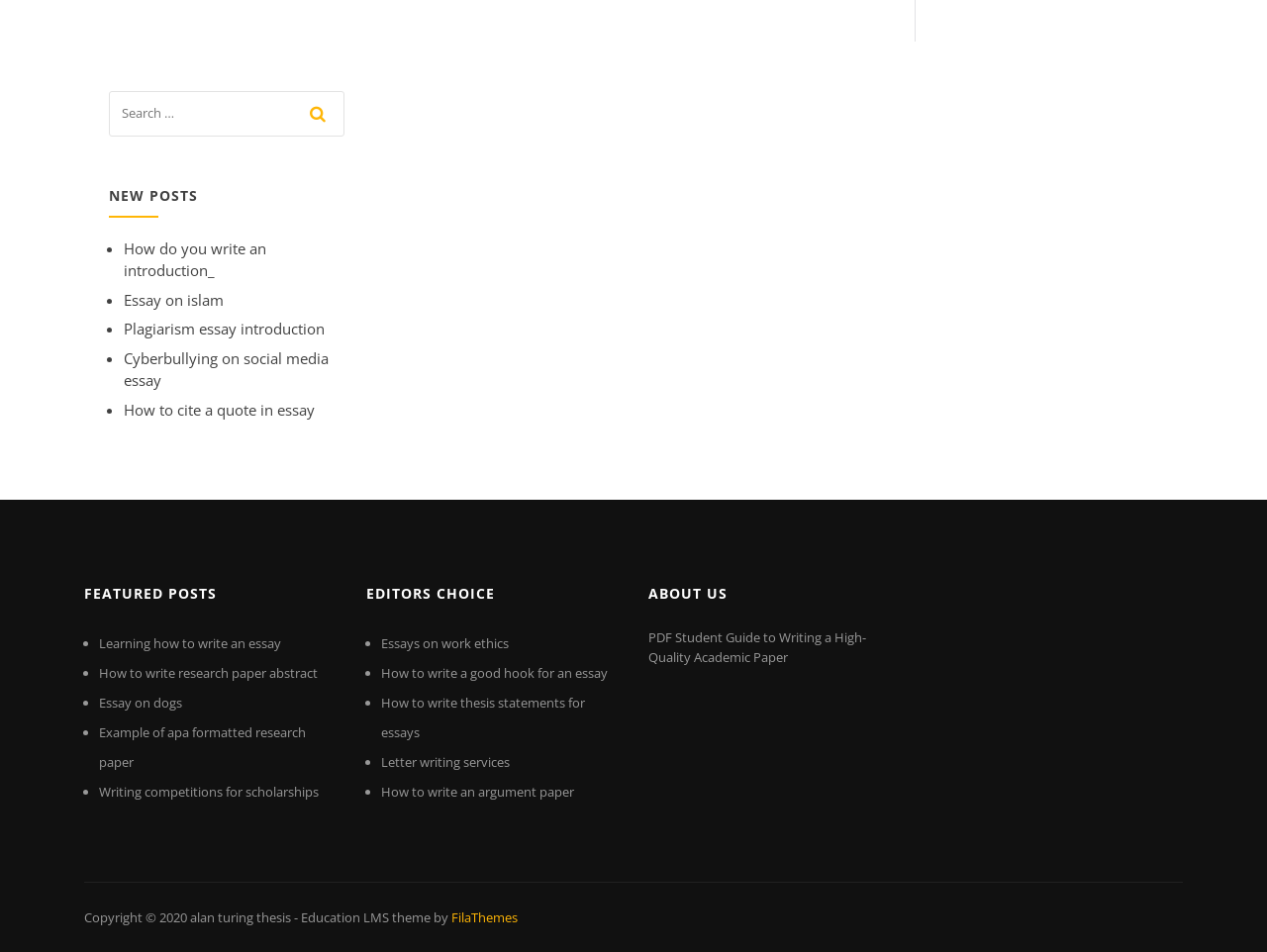Please specify the bounding box coordinates of the clickable region necessary for completing the following instruction: "explore the featured posts". The coordinates must consist of four float numbers between 0 and 1, i.e., [left, top, right, bottom].

[0.066, 0.603, 0.266, 0.645]